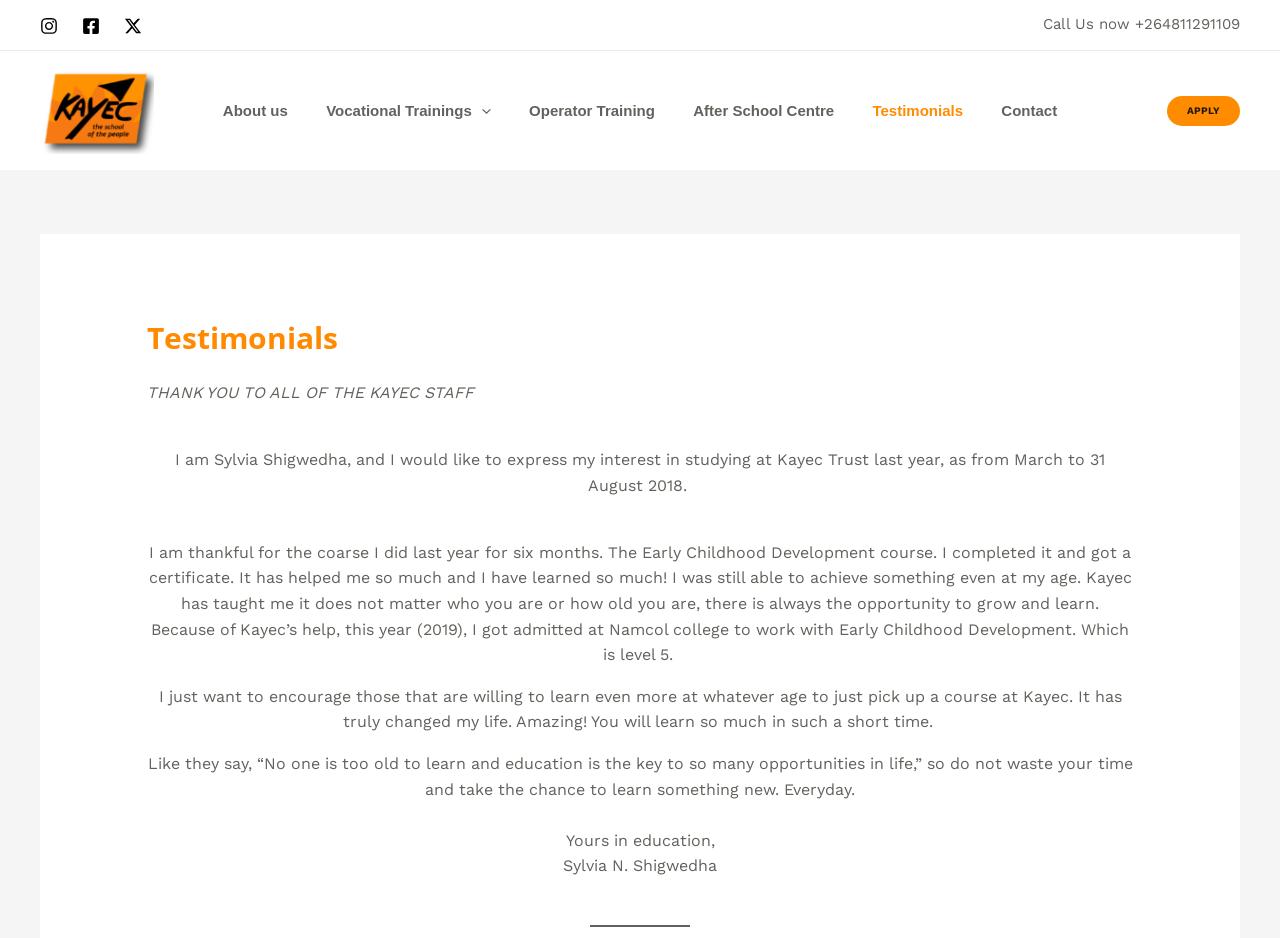What is the level of the course that Sylvia got admitted to at Namcol college?
Kindly give a detailed and elaborate answer to the question.

The level of the course that Sylvia got admitted to at Namcol college can be found in the testimonial text, where she mentions that she got admitted to work with Early Childhood Development at level 5.